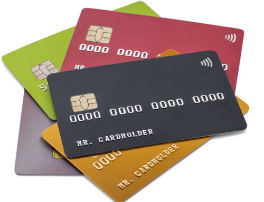Generate an in-depth description of the visual content.

The image features a collection of four credit or payment cards, displayed from a top-down perspective. Each card showcases a unique color and design, including green, red, black, and gold. The text "MR. CARDHOLDER" is prominently visible on at least two of the cards, indicating they may represent issued payment cards for a user. Additionally, several cards display raised chips and contactless payment symbols, suggesting that they are modern cards capable of tap-to-pay transactions. This image likely relates to topics such as payment processing systems, EMV compliance, and the importance of updating payment technology in businesses like truck stops. It emphasizes the versatility and security offered by contemporary payment solutions, which are relevant for retailers and service providers in the fuel and transportation industries.